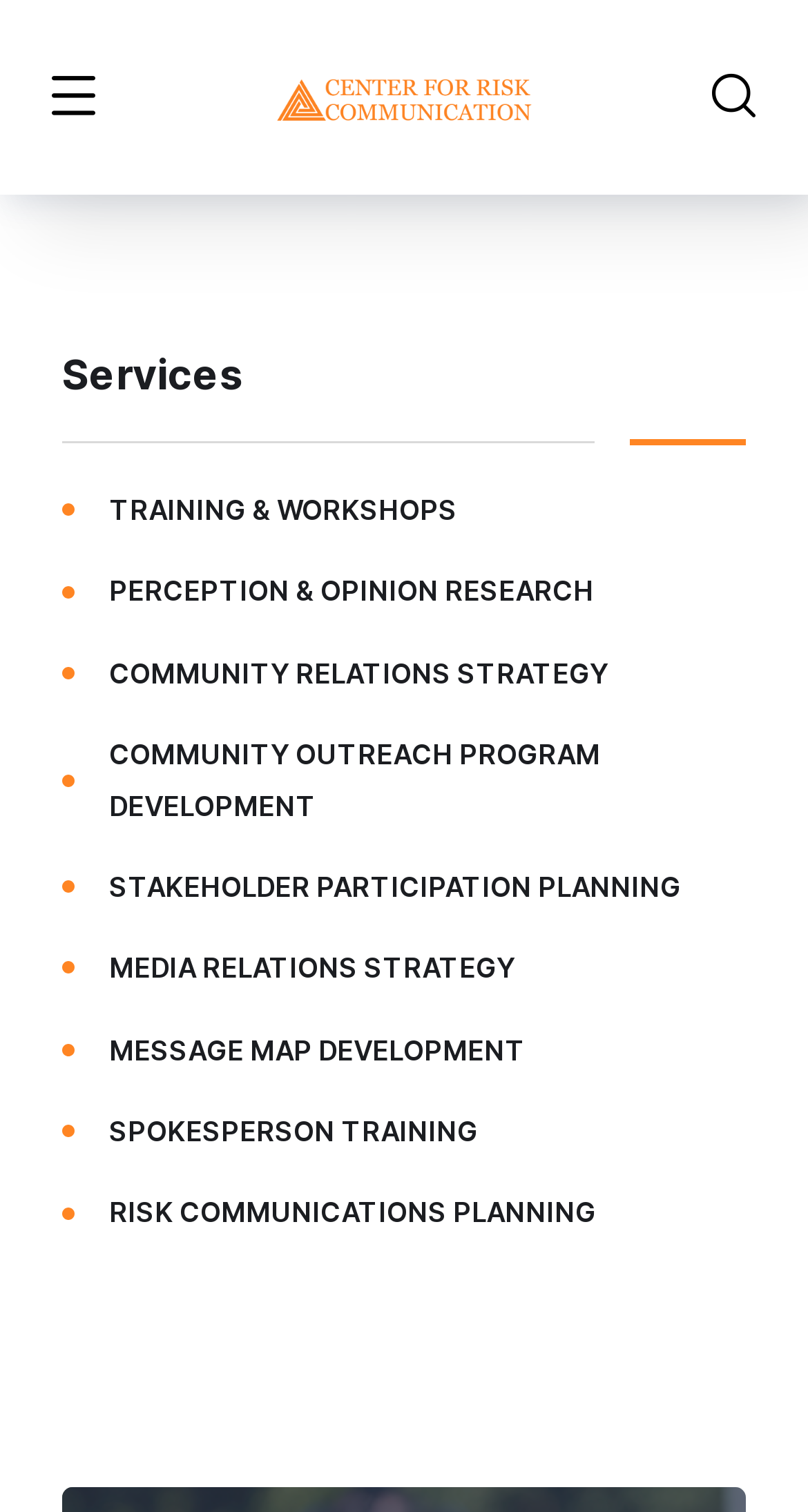Find the bounding box coordinates of the element I should click to carry out the following instruction: "Click the Center for Risk Communication link".

[0.341, 0.049, 0.659, 0.079]